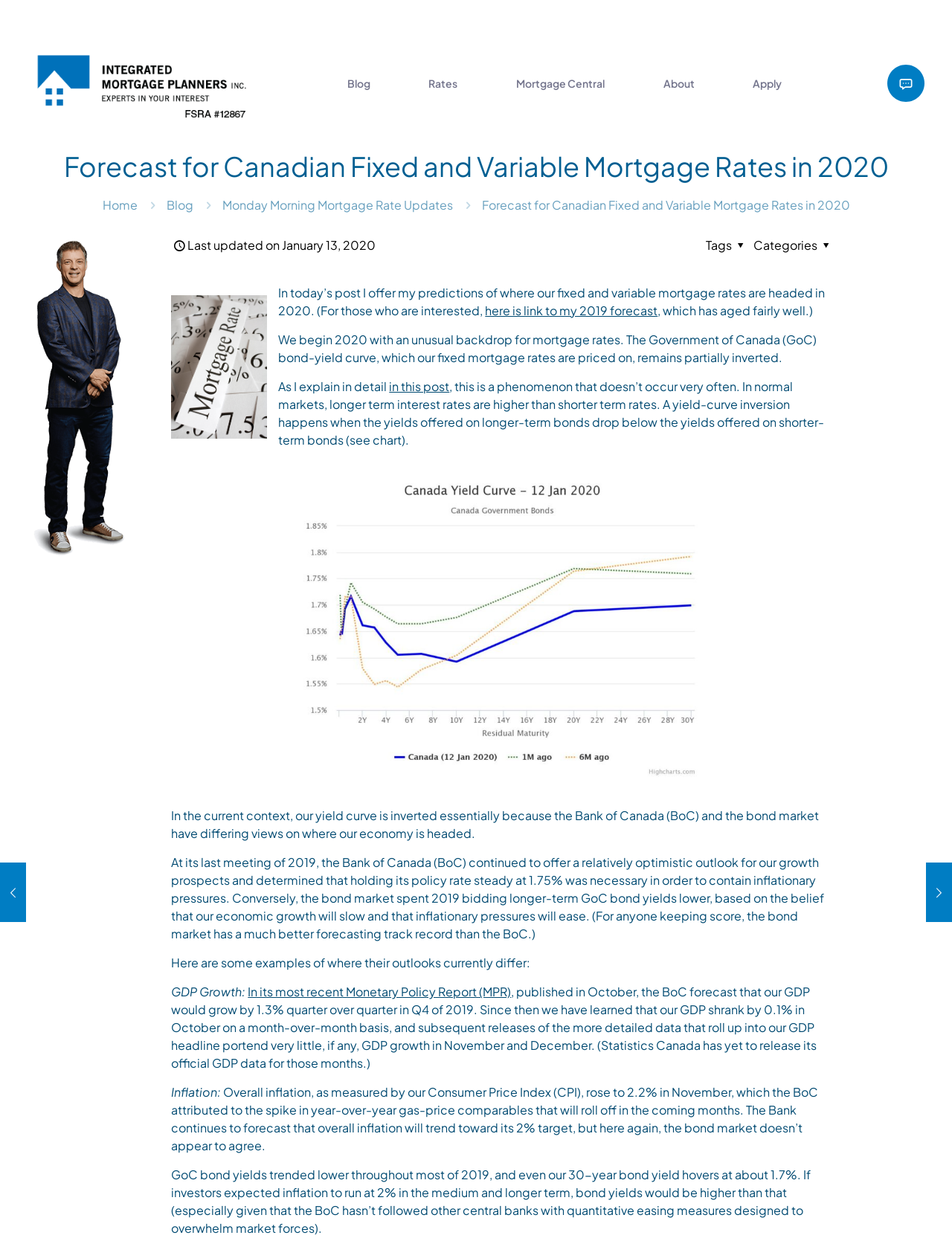Please specify the coordinates of the bounding box for the element that should be clicked to carry out this instruction: "Click the 'Rates' link". The coordinates must be four float numbers between 0 and 1, formatted as [left, top, right, bottom].

[0.421, 0.054, 0.51, 0.081]